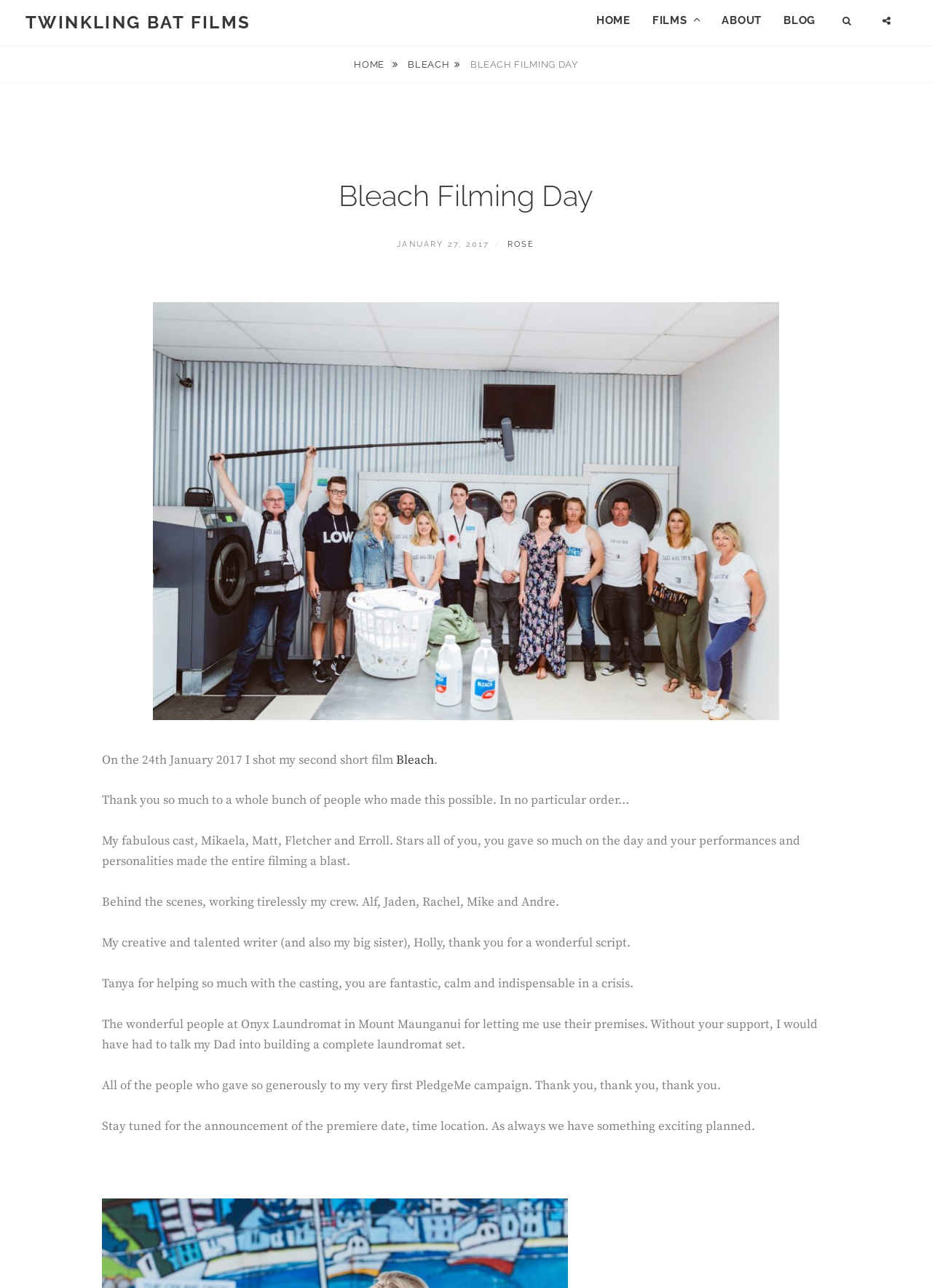Determine the bounding box for the UI element that matches this description: "Social Menu".

[0.933, 0.002, 0.973, 0.031]